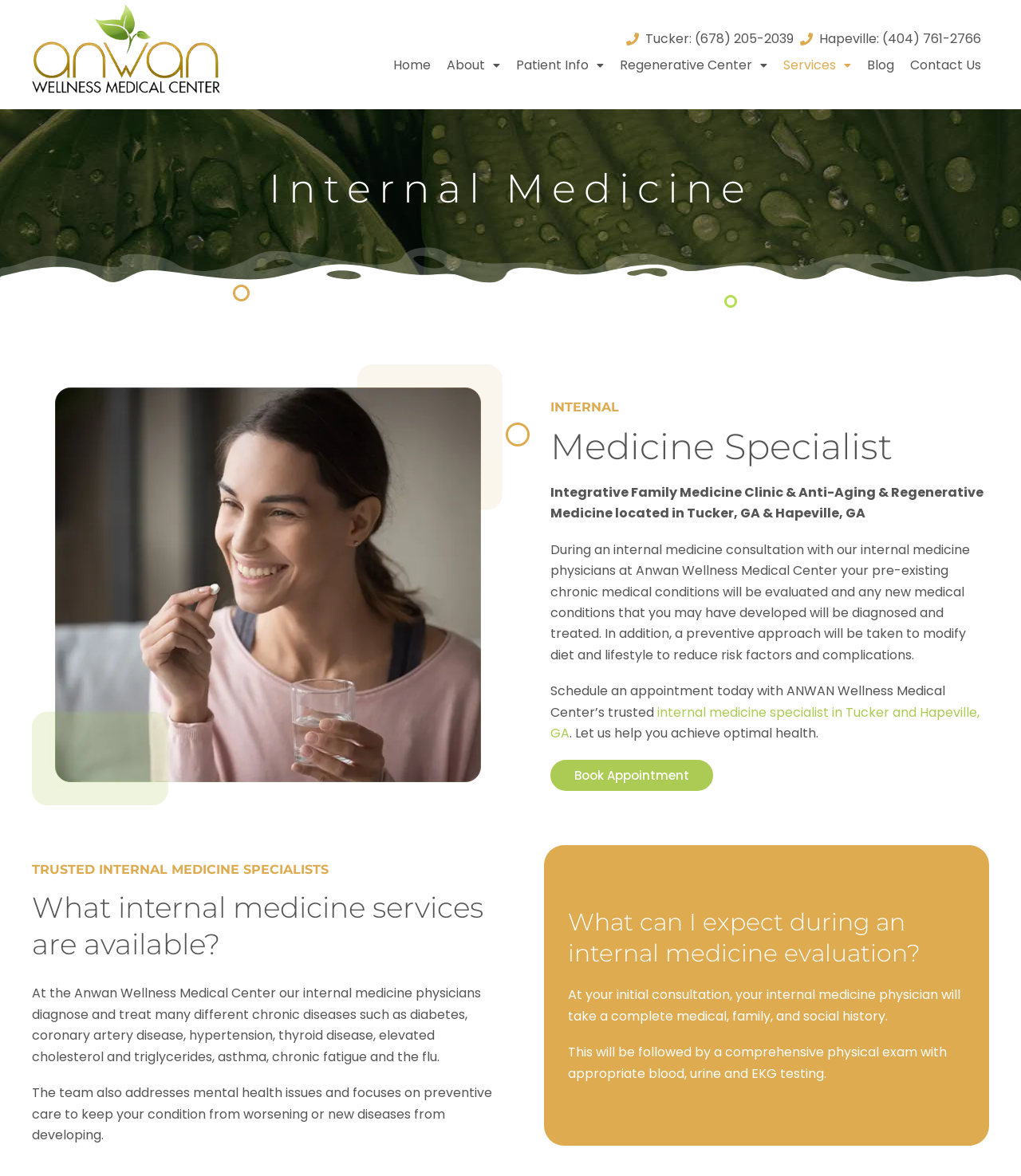Identify the bounding box coordinates of the part that should be clicked to carry out this instruction: "Login to your account".

None